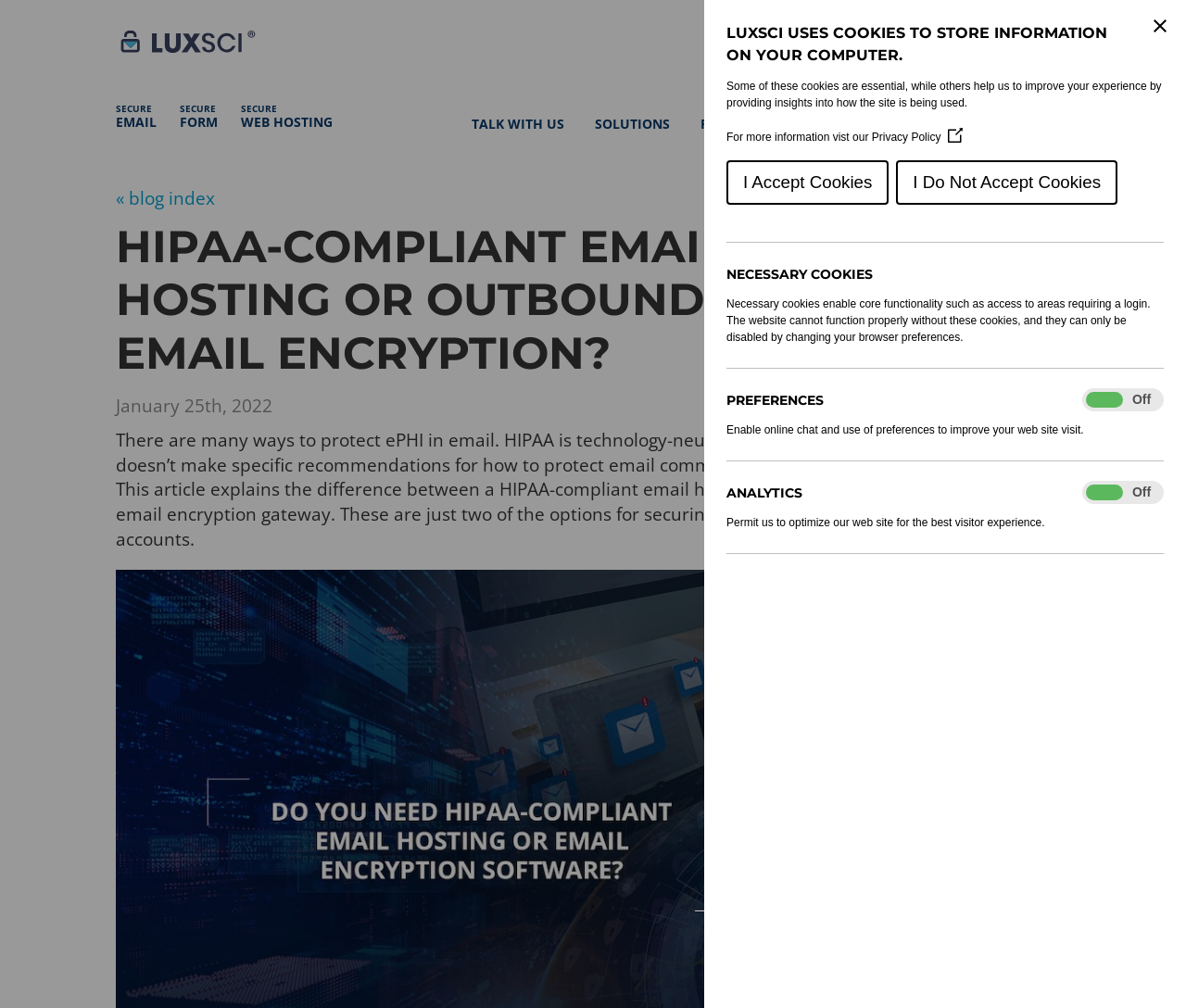Refer to the image and provide an in-depth answer to the question:
What social media platforms are available for following the blog?

The webpage provides links to follow the blog on three social media platforms: Twitter, Facebook, and LinkedIn, which are located at the bottom of the webpage.